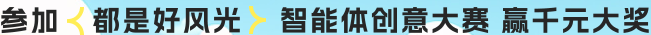Thoroughly describe what you see in the image.

The image displays a vibrant header promoting participation in an AI creativity competition. The text reads, "Join, it's all good vibes," followed by "AI Creativity Contest, win thousands in prizes!" The style is bold and colorful, emphasizing enthusiasm and creativity. This image captures the spirit of innovation and encourages individuals to engage in the competition, highlighting the exciting opportunity for recognition and rewards in the realm of artificial intelligence.